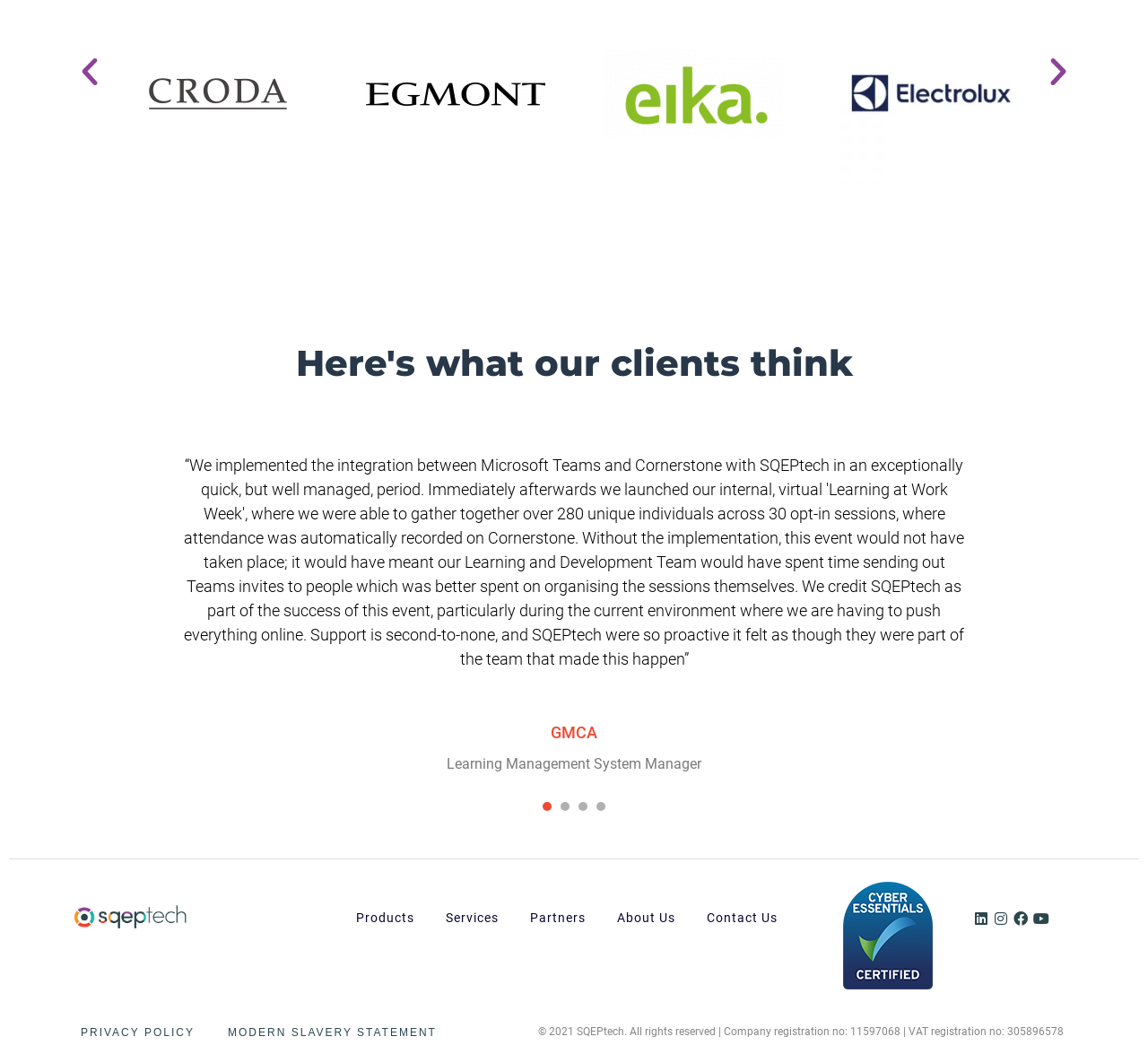Using the elements shown in the image, answer the question comprehensively: What is the company name mentioned in the footer?

The company name is mentioned in the footer section of the webpage, specifically in the copyright information '© 2021 SQEPtech. All rights reserved | Company registration no: 11597068 | VAT registration no: 305896578'.